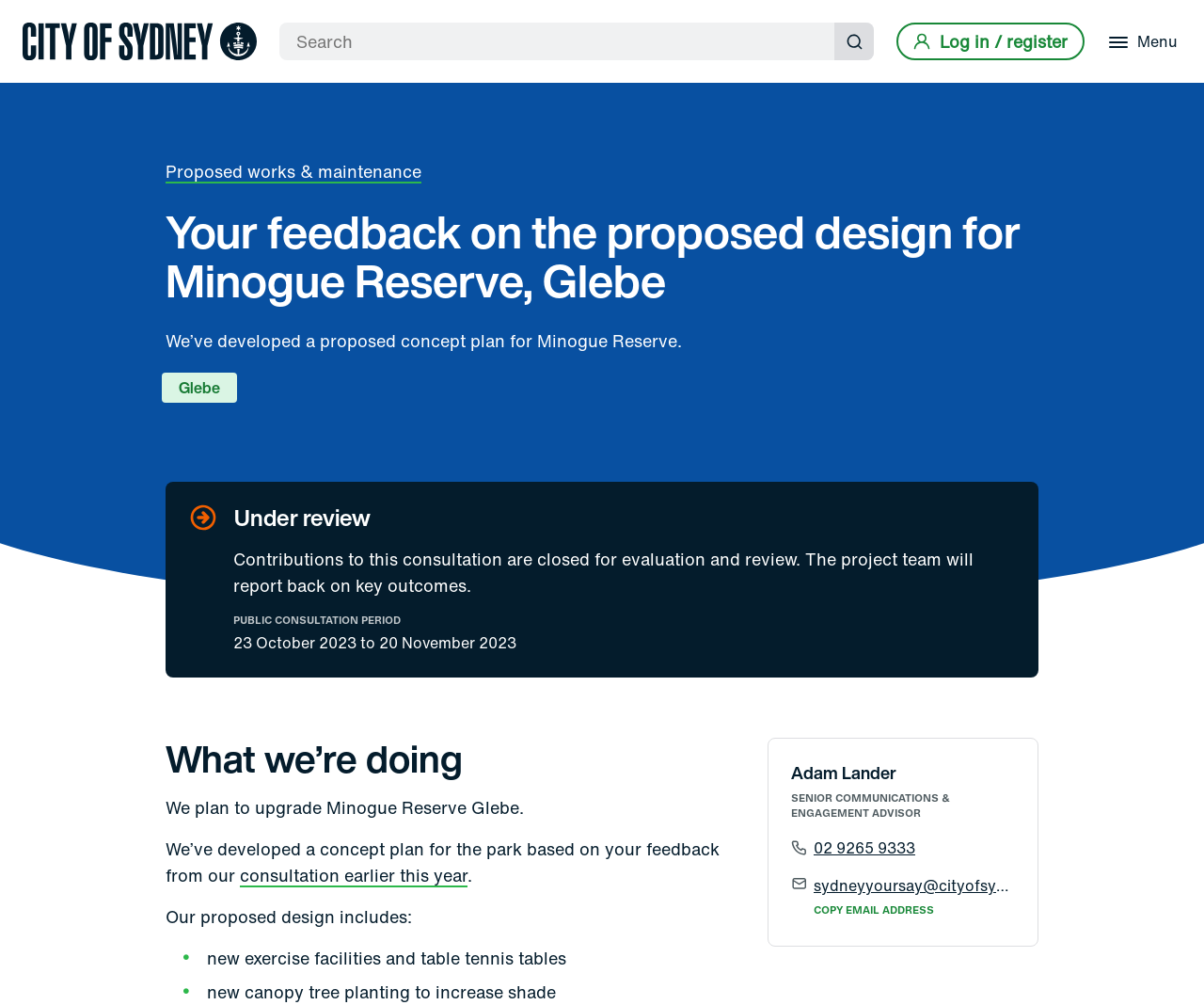Please find the bounding box coordinates of the element that you should click to achieve the following instruction: "View 'BOXOFFICE' news". The coordinates should be presented as four float numbers between 0 and 1: [left, top, right, bottom].

None